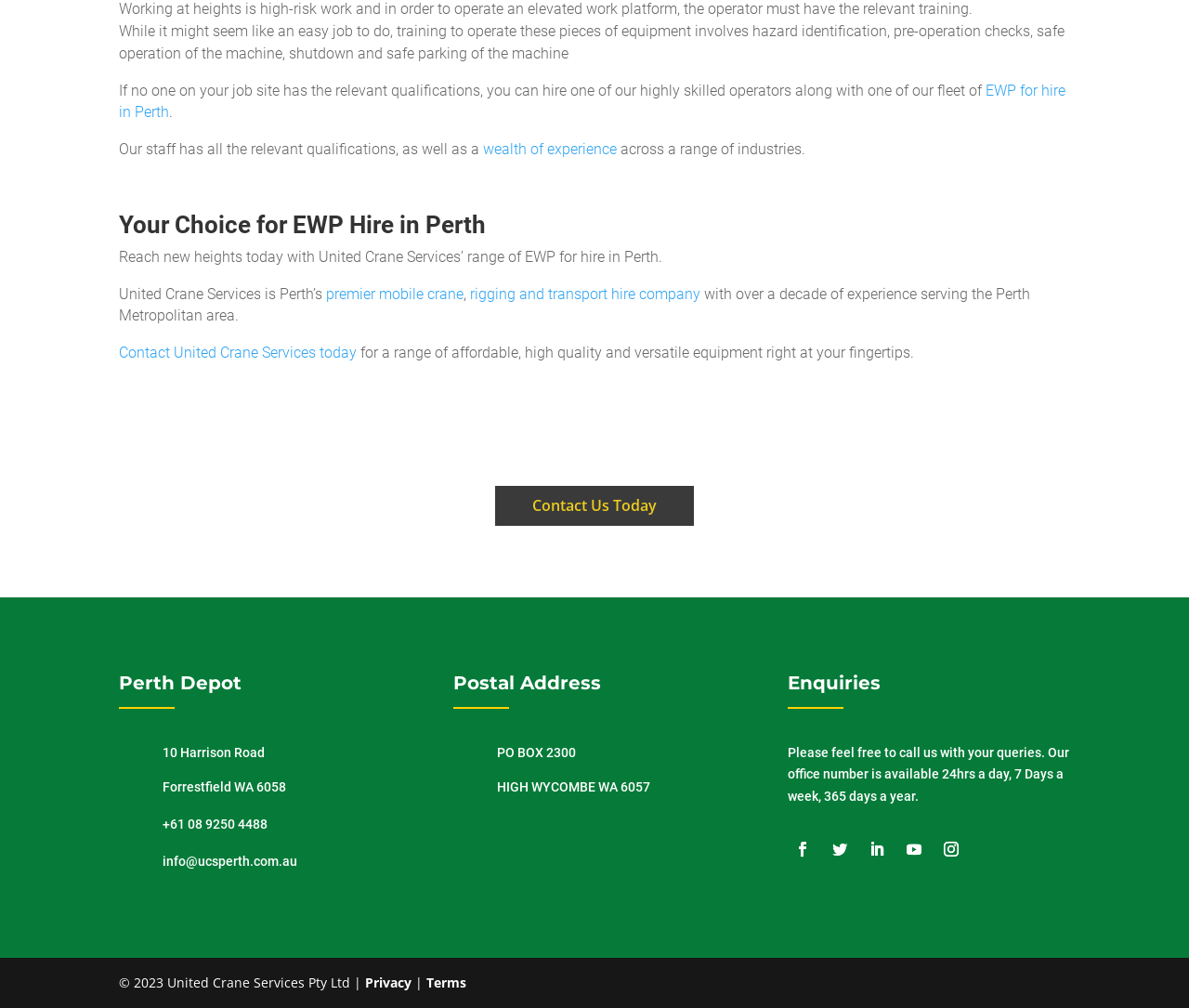What is the purpose of the training for operating elevated work platforms? Examine the screenshot and reply using just one word or a brief phrase.

Hazard identification